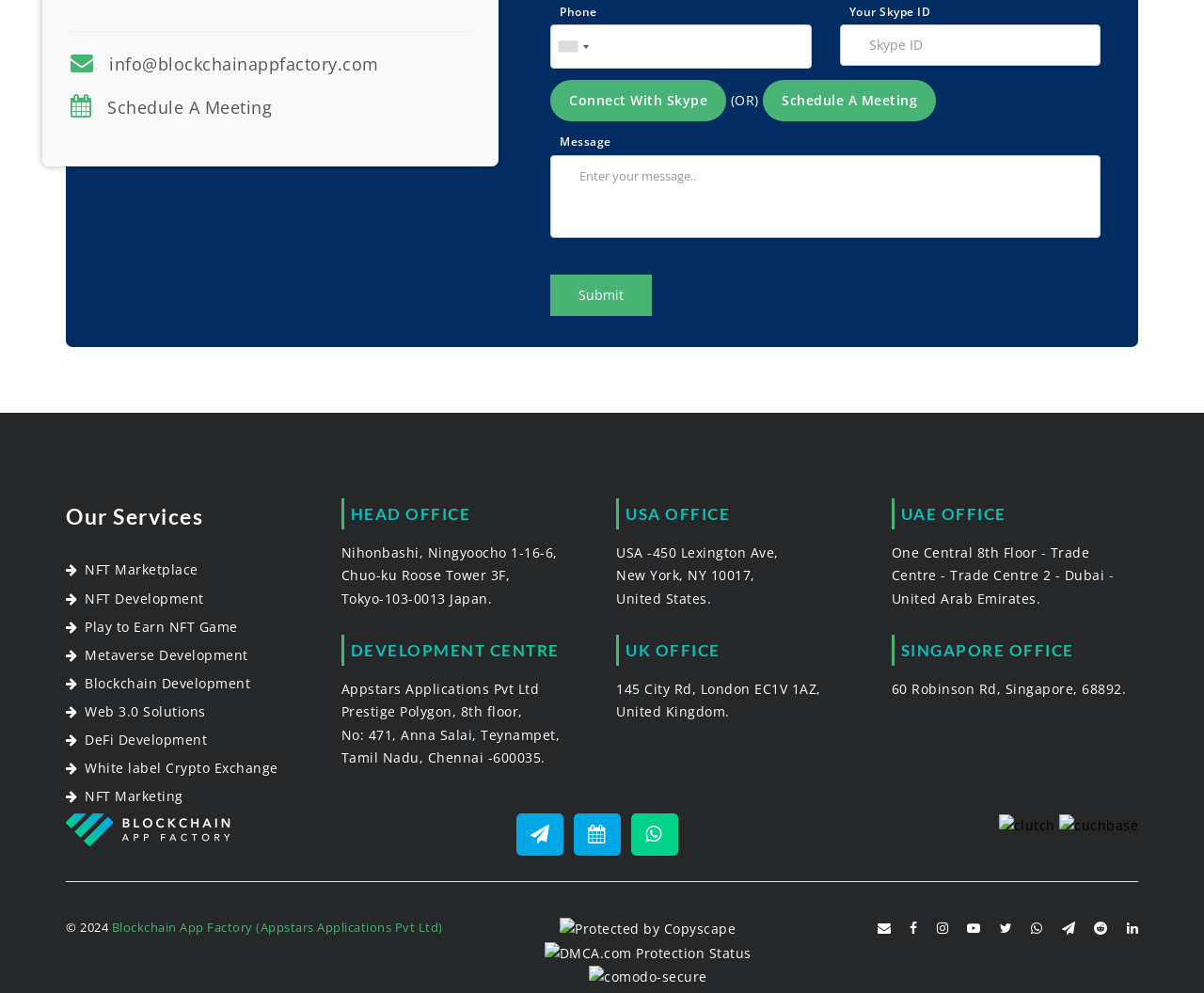What is the company's Skype ID?
Could you give a comprehensive explanation in response to this question?

The company's Skype ID is not provided on the webpage, but there is a textbox to enter a Skype ID to connect with the company.